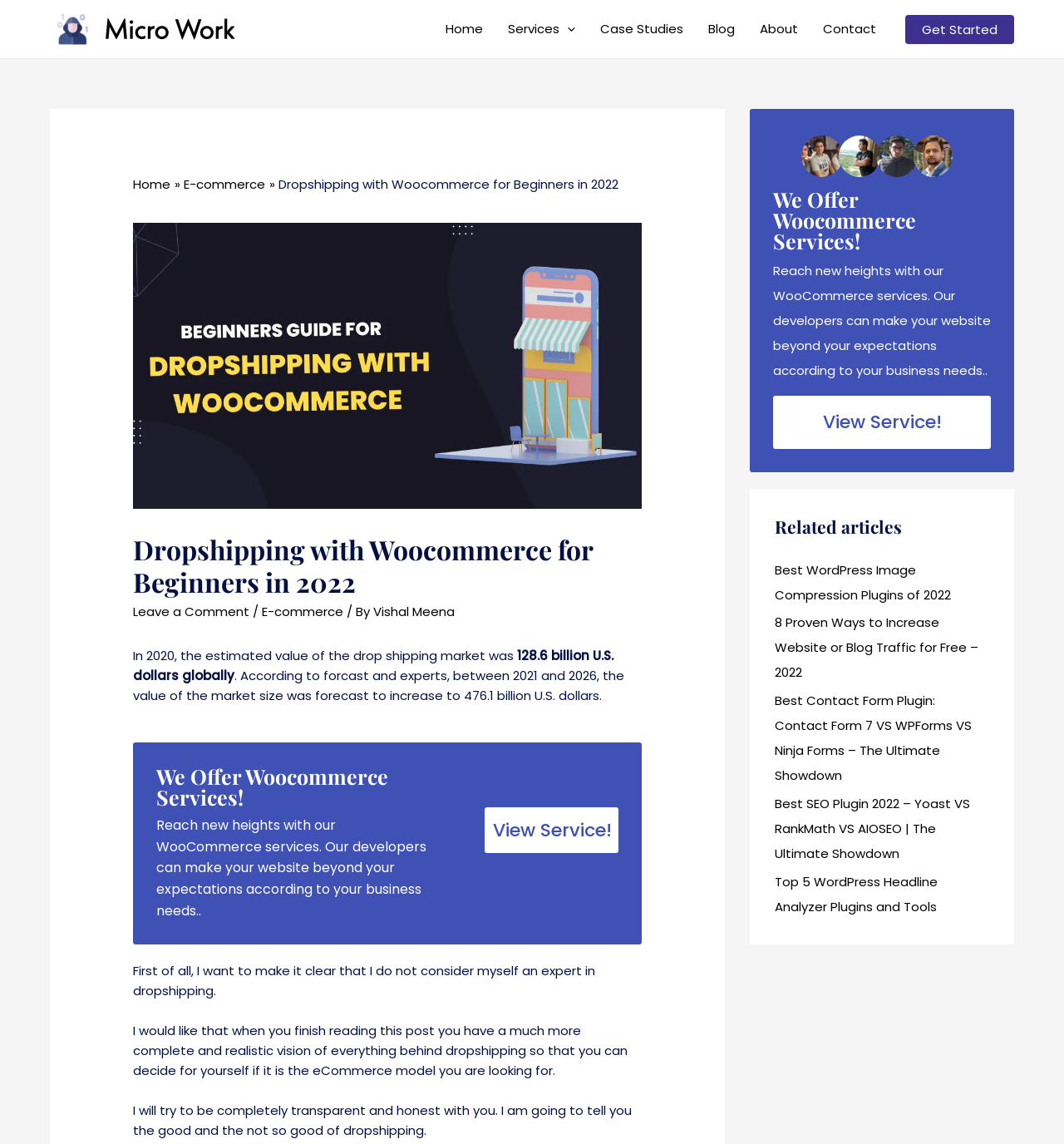What is the purpose of the WooCommerce services offered?
Please respond to the question with a detailed and thorough explanation.

The answer can be found in the text 'Reach new heights with our WooCommerce services. Our developers can make your website beyond your expectations according to your business needs..' which is located in the section 'We Offer Woocommerce Services!'.